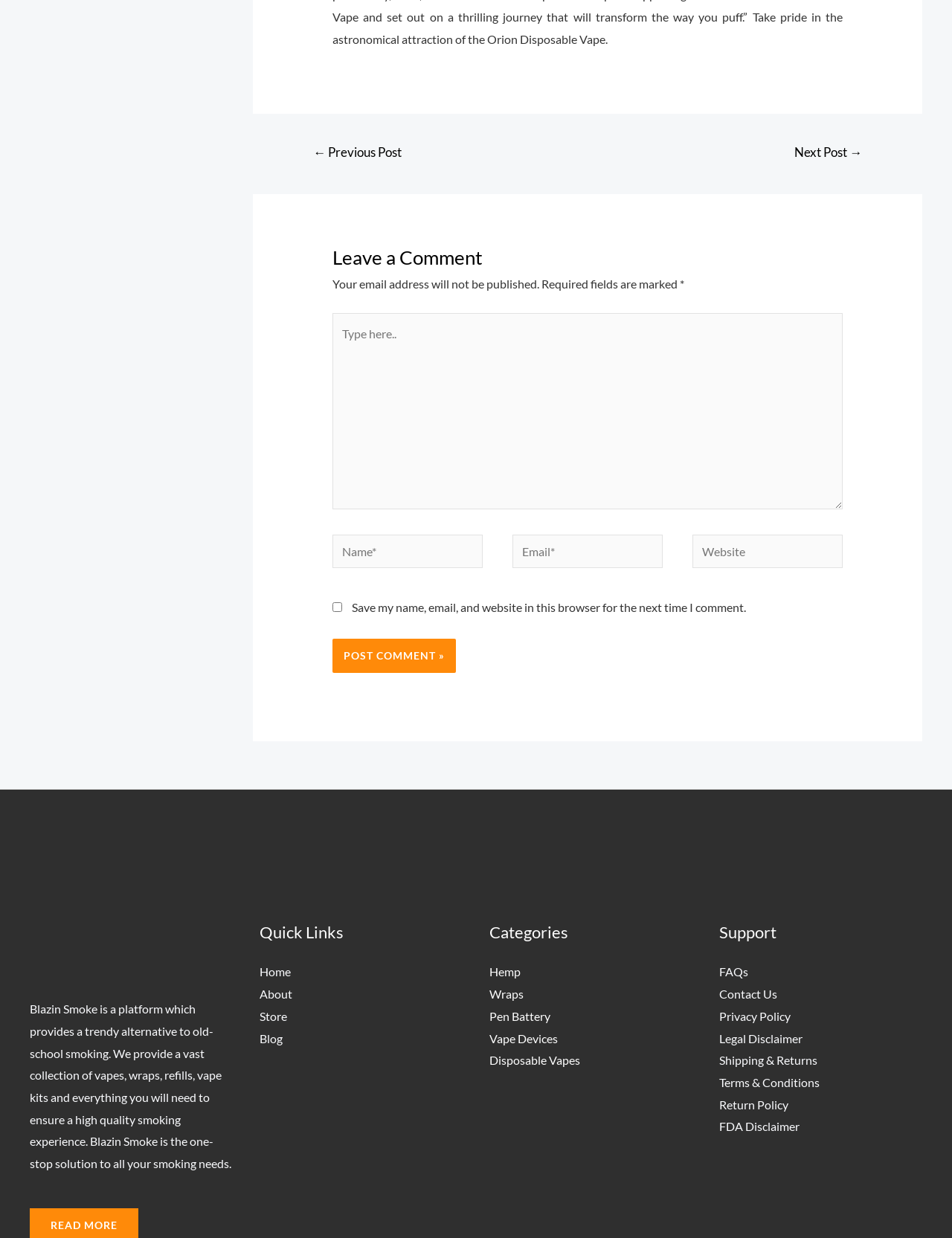What is the purpose of the website?
Answer the question with just one word or phrase using the image.

Vape products and accessories